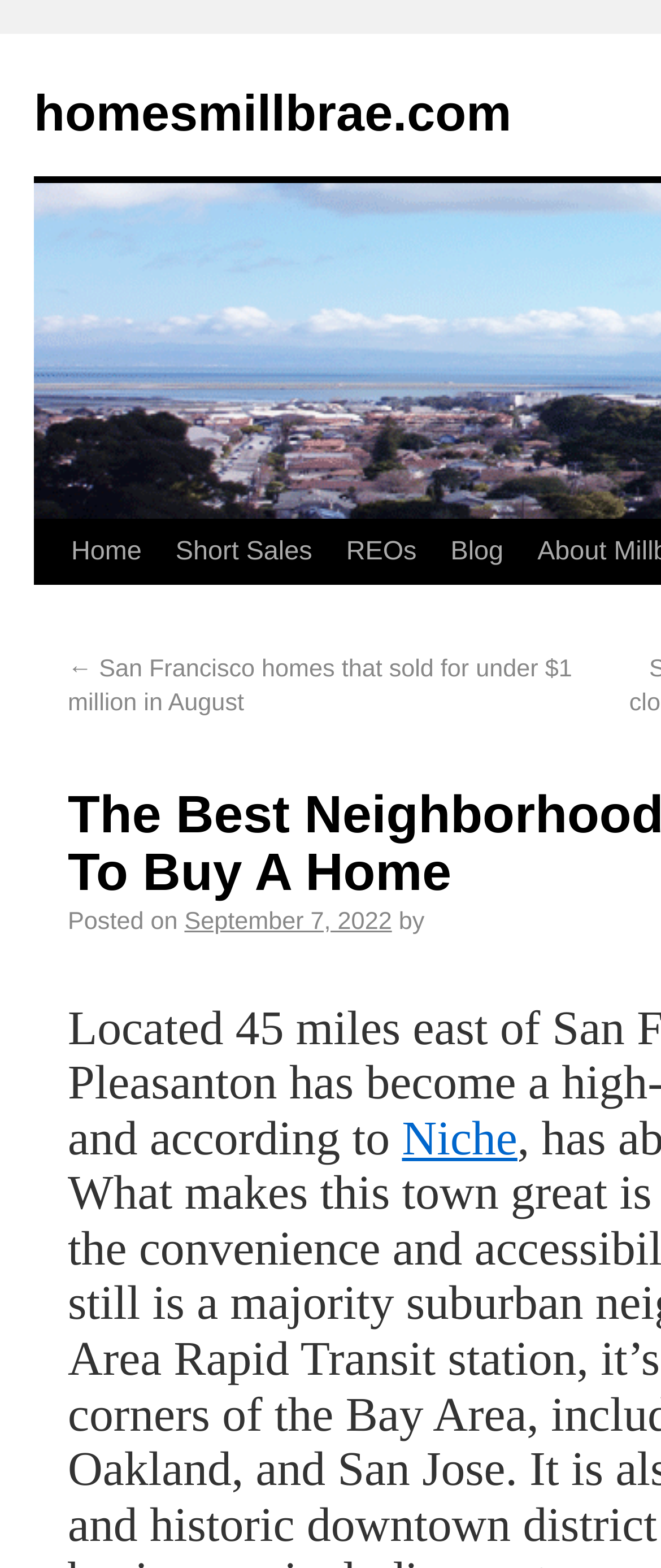Specify the bounding box coordinates for the region that must be clicked to perform the given instruction: "check the date of the blog post".

[0.279, 0.579, 0.593, 0.597]